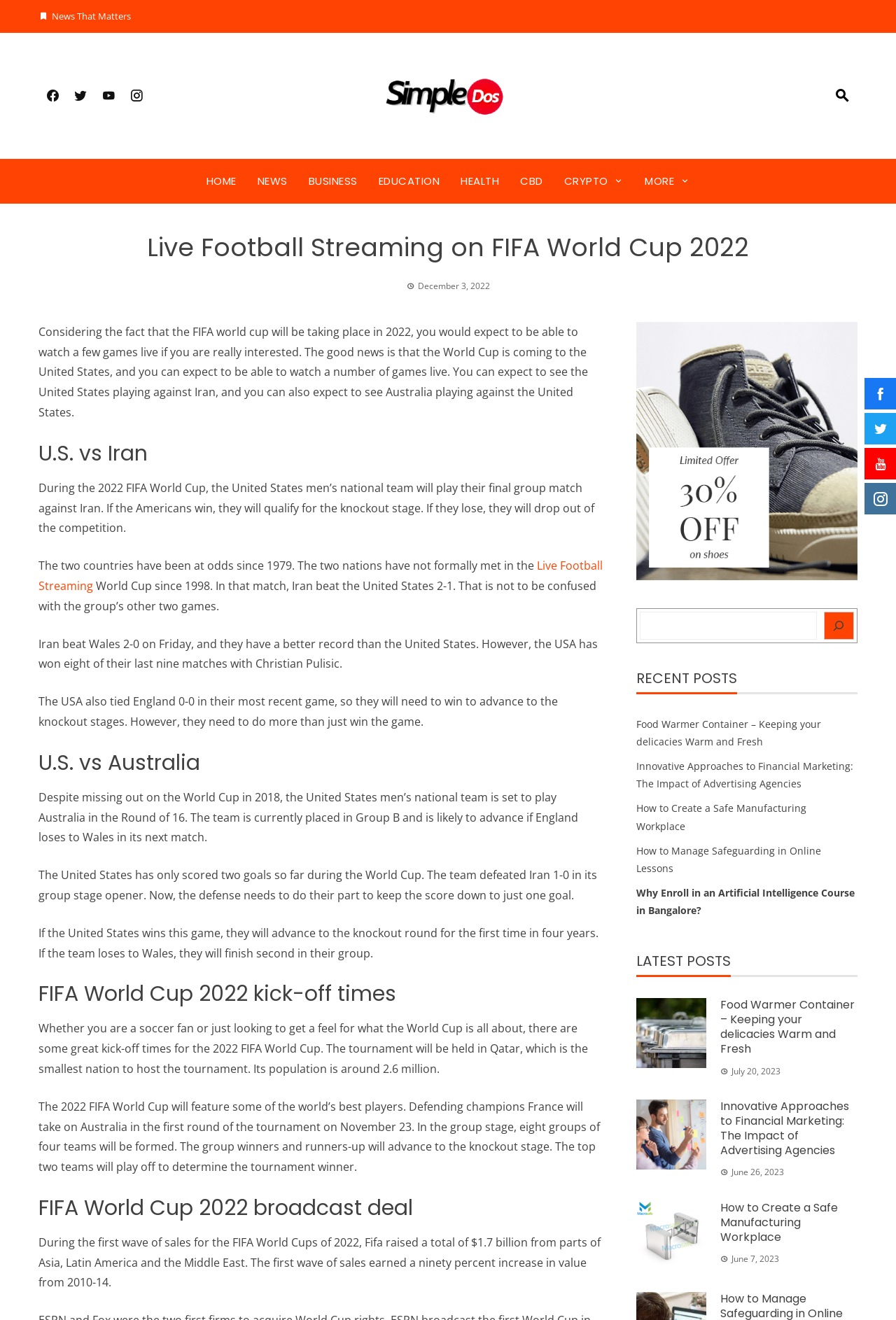Provide the bounding box coordinates of the HTML element described by the text: "name="s"".

[0.714, 0.463, 0.911, 0.484]